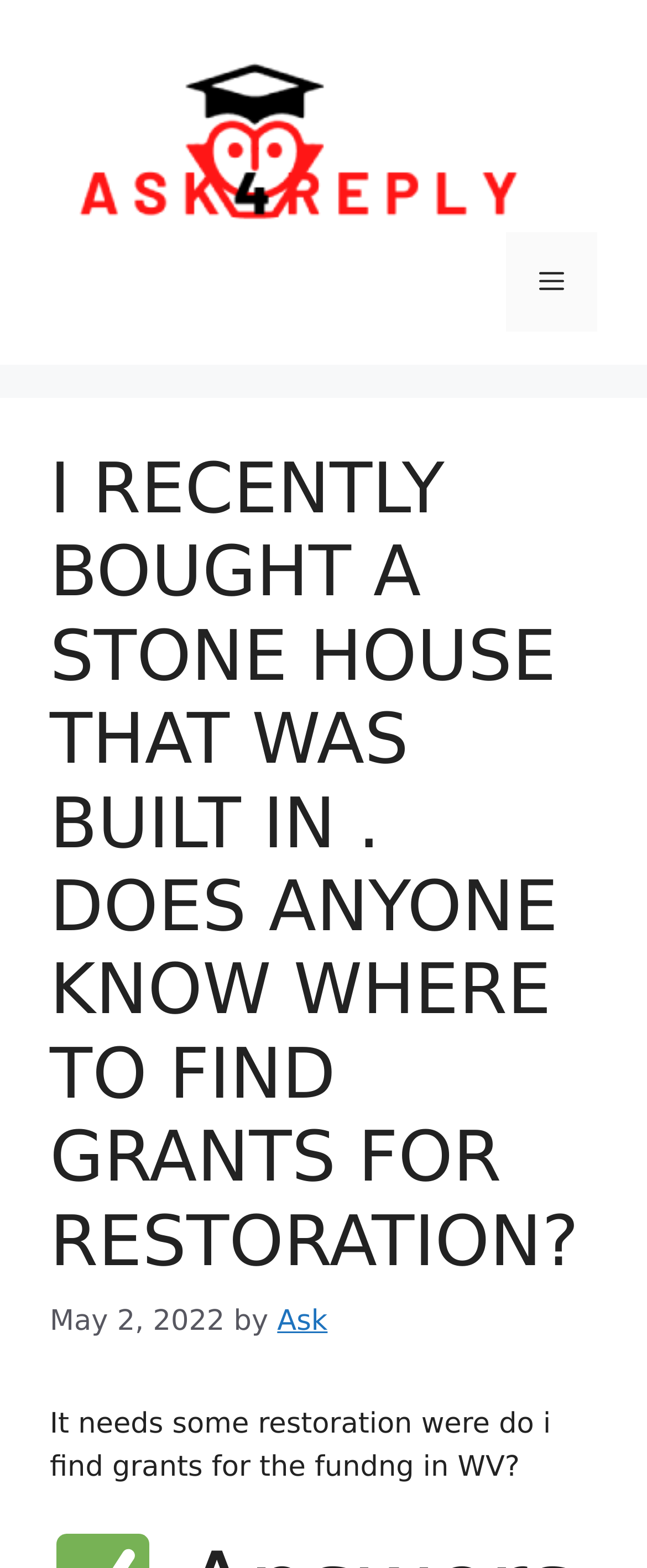What is the date of the post?
Look at the image and respond with a one-word or short phrase answer.

May 2, 2022